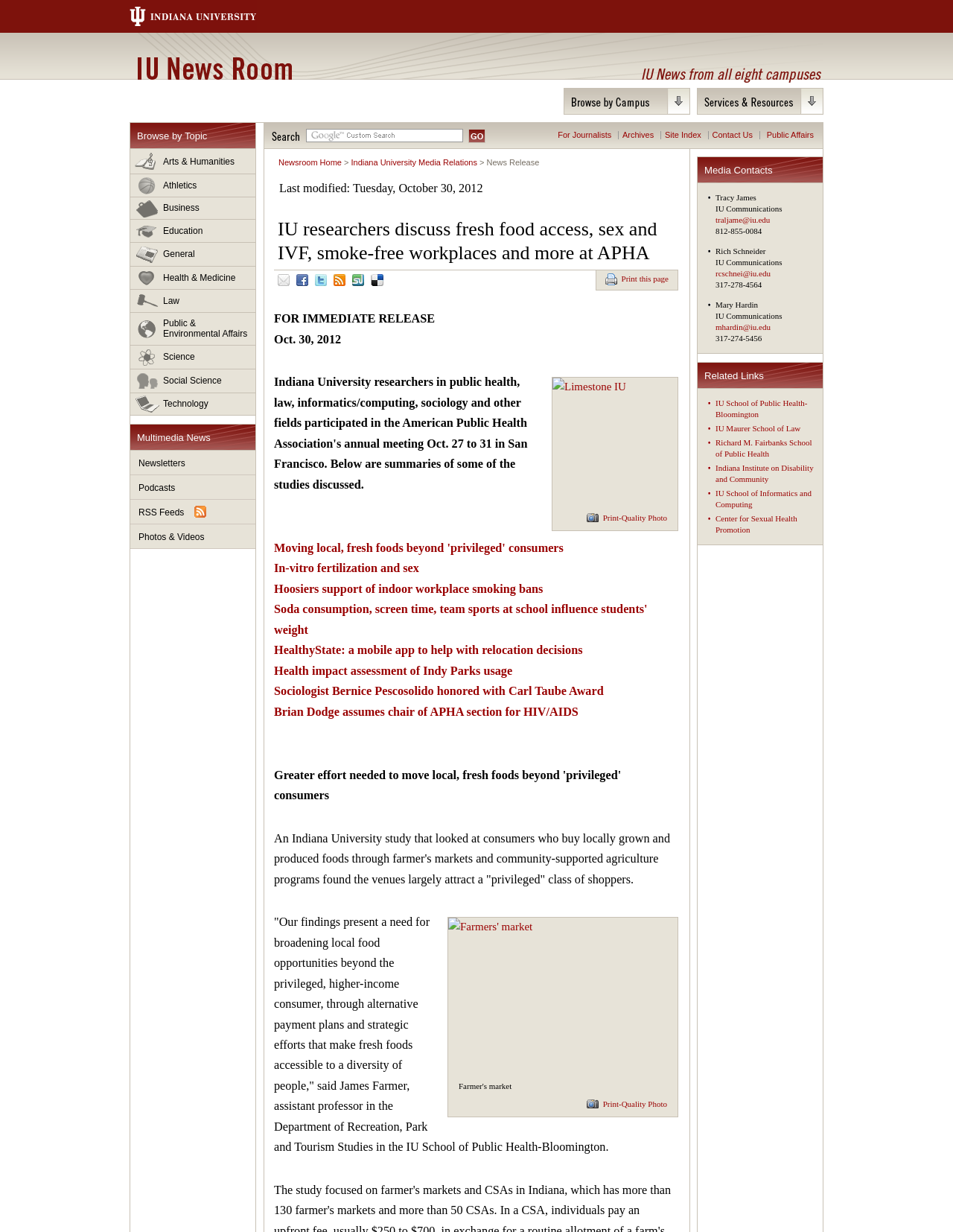Identify the bounding box coordinates of the section to be clicked to complete the task described by the following instruction: "Email this news". The coordinates should be four float numbers between 0 and 1, formatted as [left, top, right, bottom].

[0.288, 0.22, 0.325, 0.239]